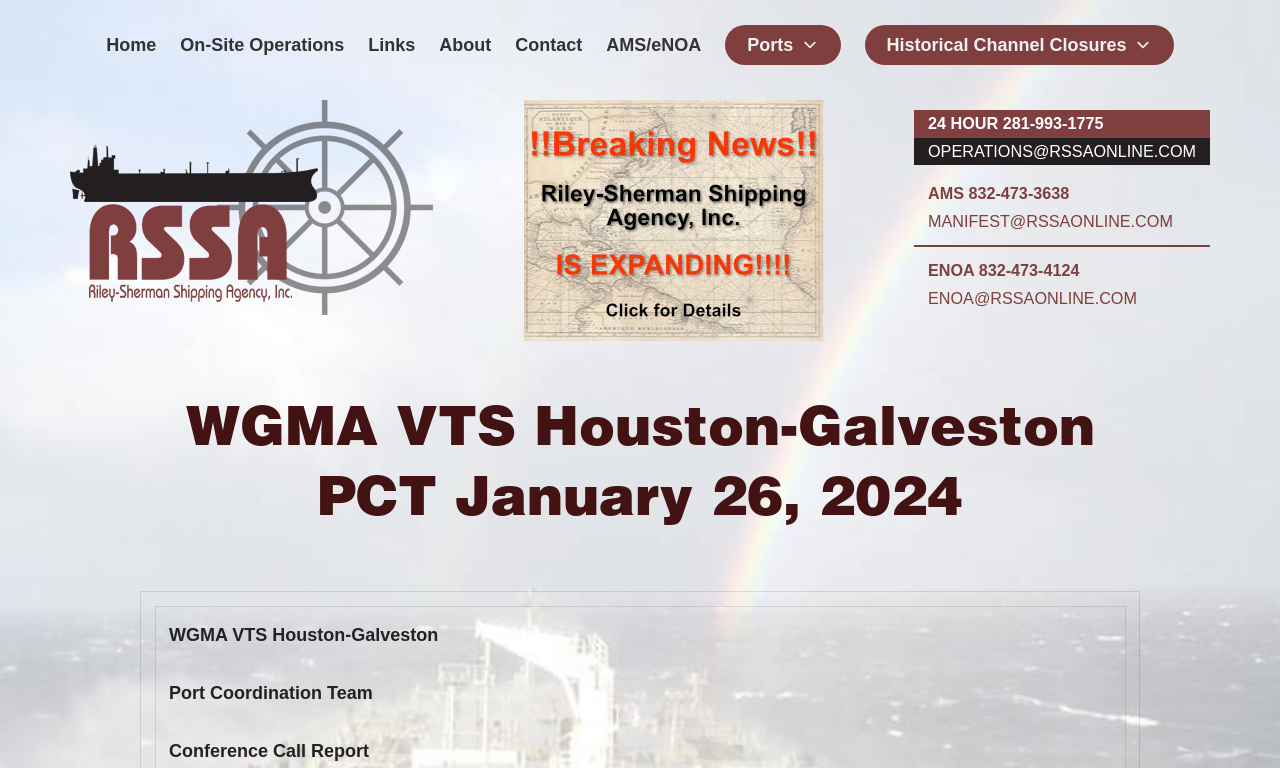Please give the bounding box coordinates of the area that should be clicked to fulfill the following instruction: "Click on Home". The coordinates should be in the format of four float numbers from 0 to 1, i.e., [left, top, right, bottom].

[0.083, 0.039, 0.122, 0.079]